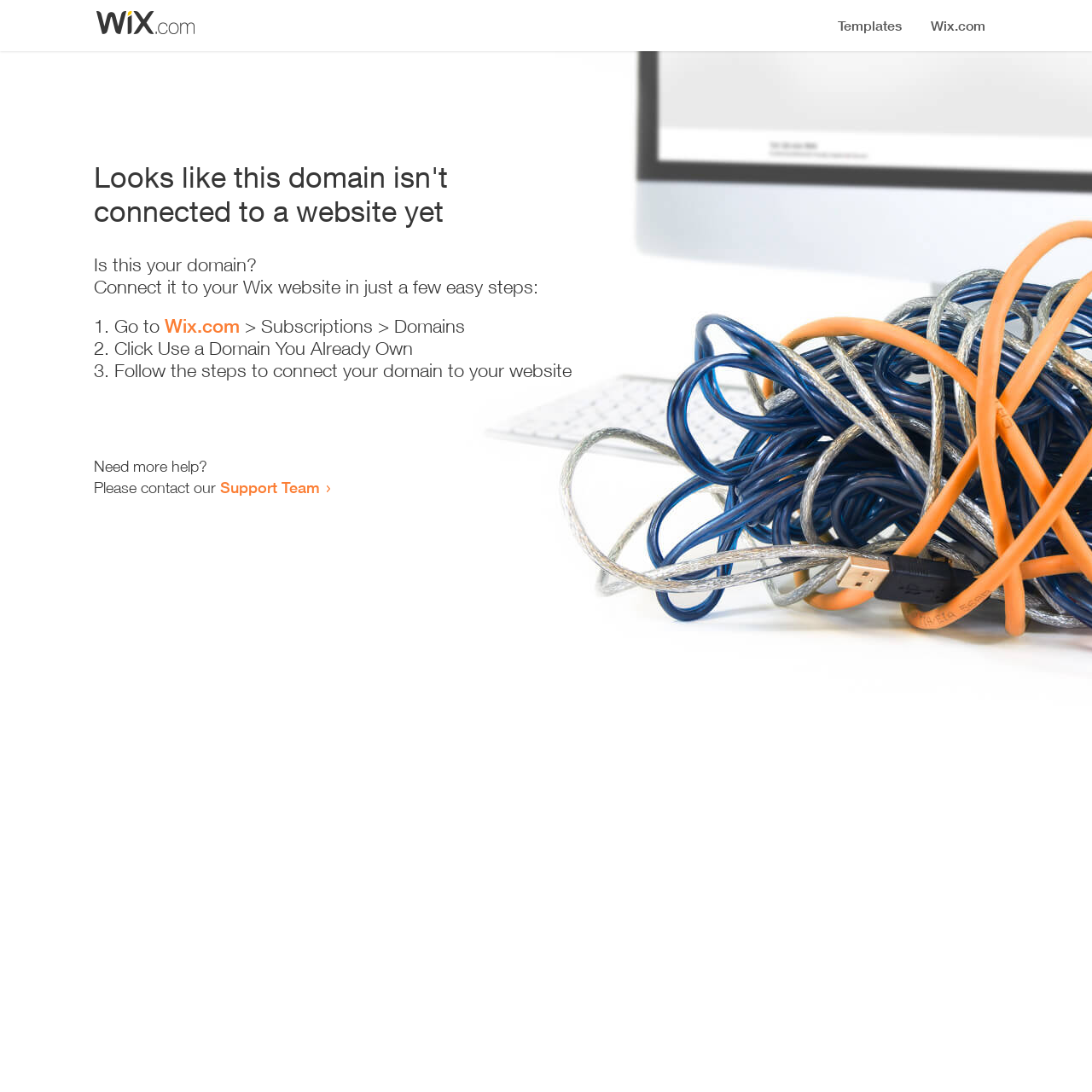Give a one-word or one-phrase response to the question: 
How many steps are required to connect the domain?

3